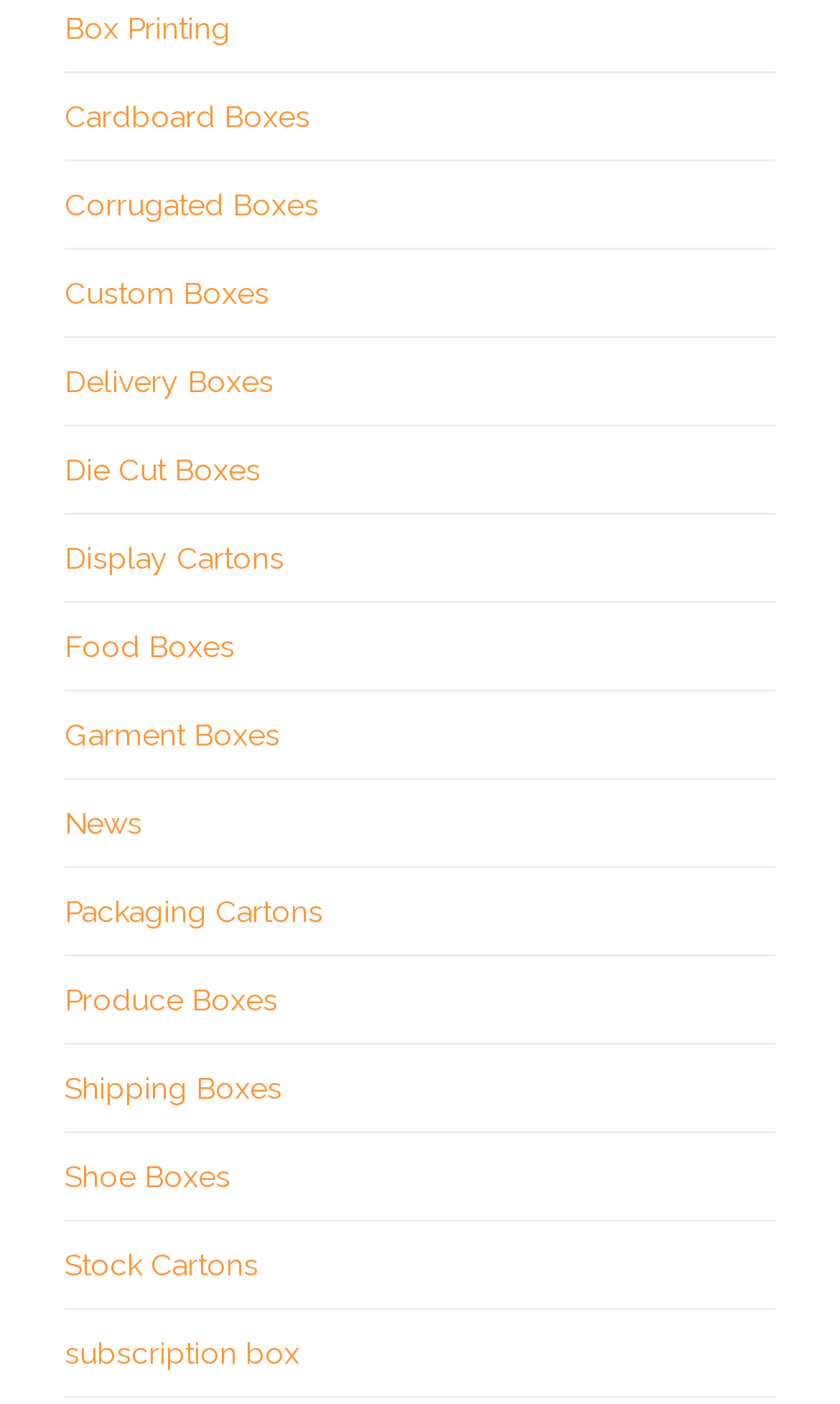What is the vertical position of the 'Food Boxes' link relative to the 'Cardboard Boxes' link?
Provide an in-depth and detailed answer to the question.

By comparing the y1 and y2 coordinates of the bounding boxes for the 'Food Boxes' and 'Cardboard Boxes' links, I can see that the 'Food Boxes' link has a higher y1 and y2 value, which means it is positioned below the 'Cardboard Boxes' link on the webpage.